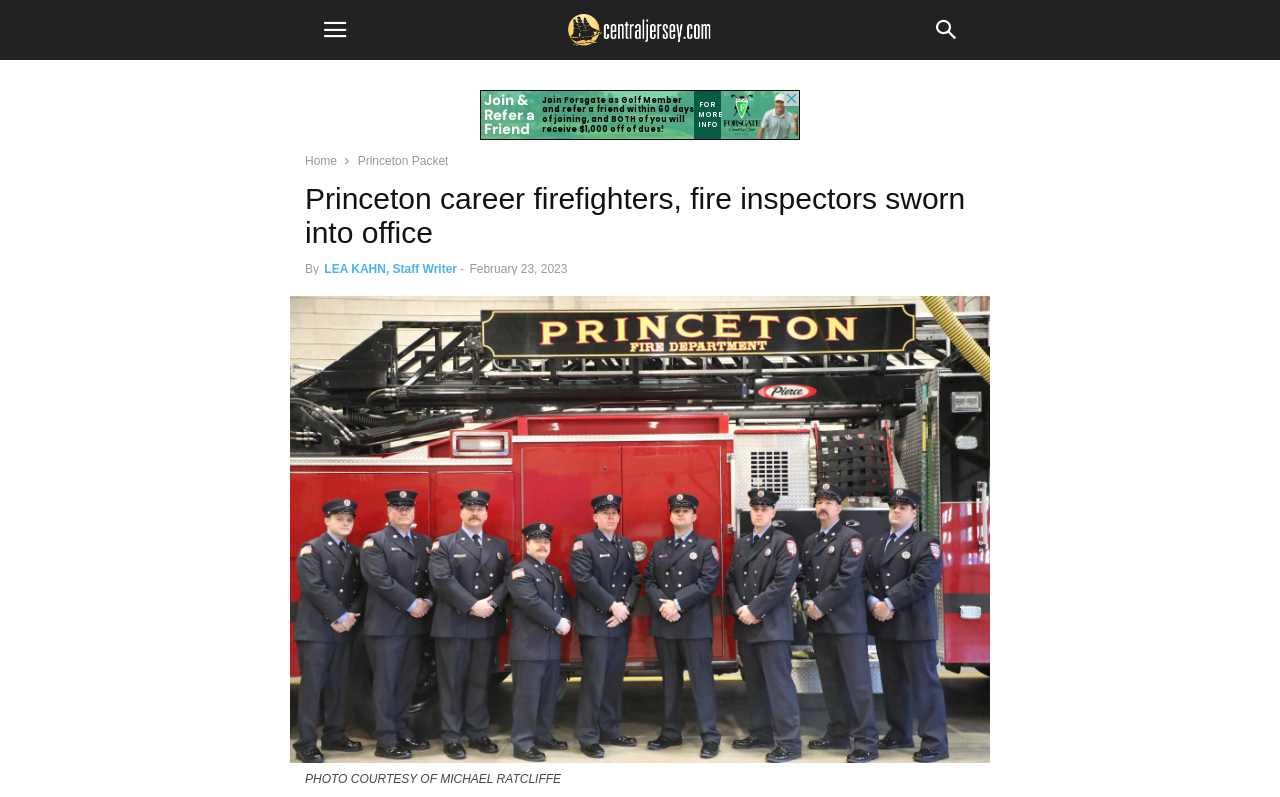Please answer the following query using a single word or phrase: 
What is the name of the fire department?

Princeton Fire Department